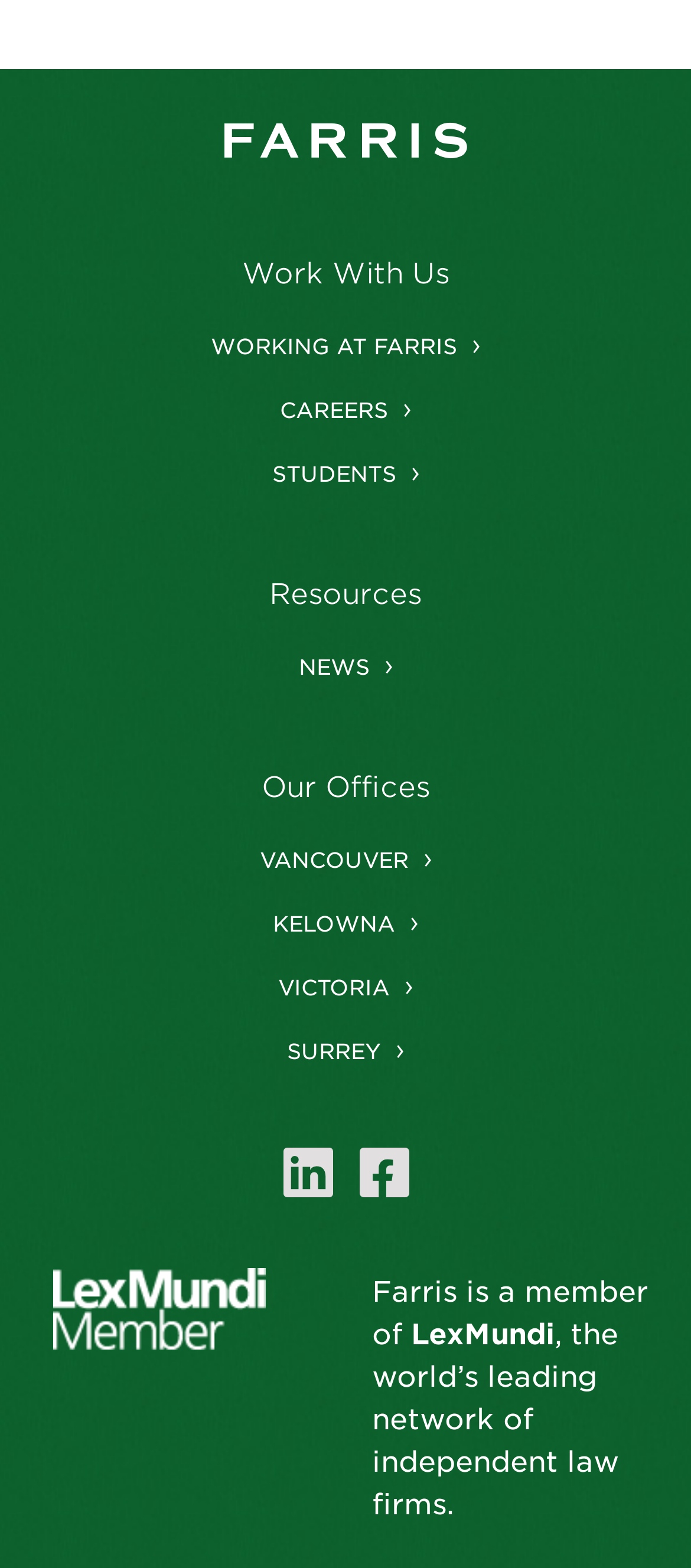Respond with a single word or phrase to the following question:
How many links are there under 'Resources' section?

1